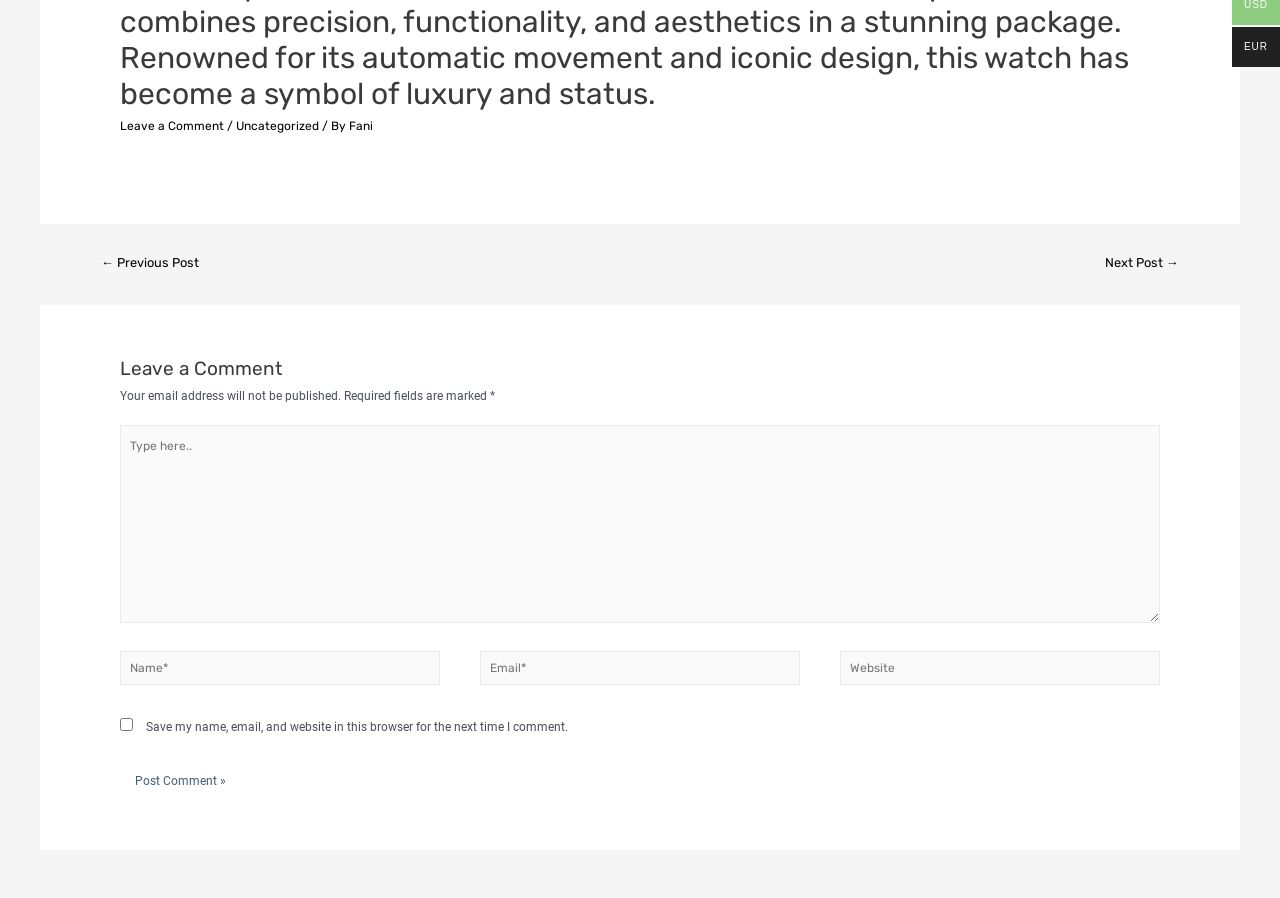Determine the bounding box coordinates of the UI element that matches the following description: "name="submit" value="Post Comment »"". The coordinates should be four float numbers between 0 and 1 in the format [left, top, right, bottom].

[0.094, 0.846, 0.188, 0.893]